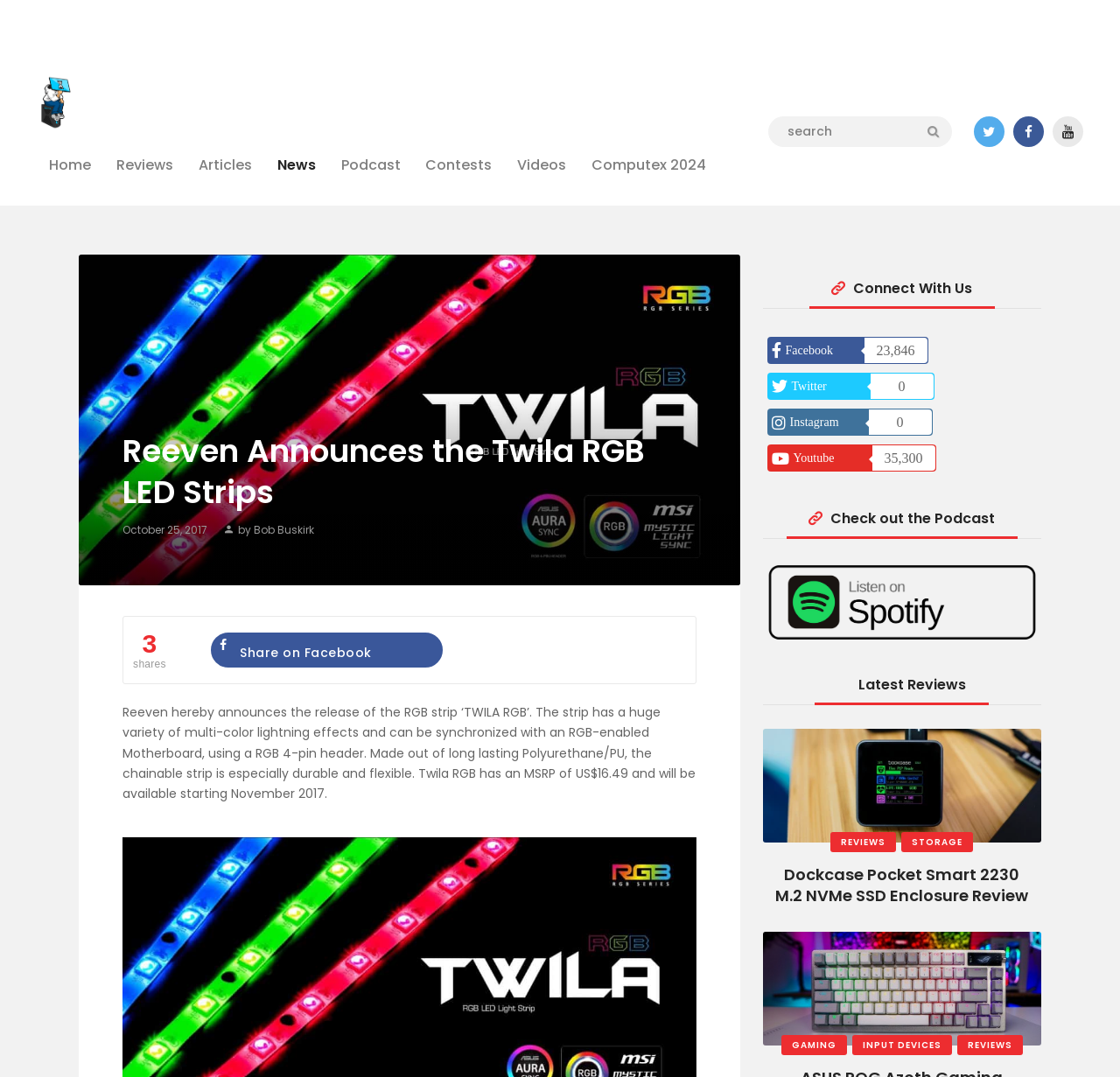Please specify the bounding box coordinates of the element that should be clicked to execute the given instruction: 'Share on Facebook'. Ensure the coordinates are four float numbers between 0 and 1, expressed as [left, top, right, bottom].

[0.188, 0.587, 0.395, 0.619]